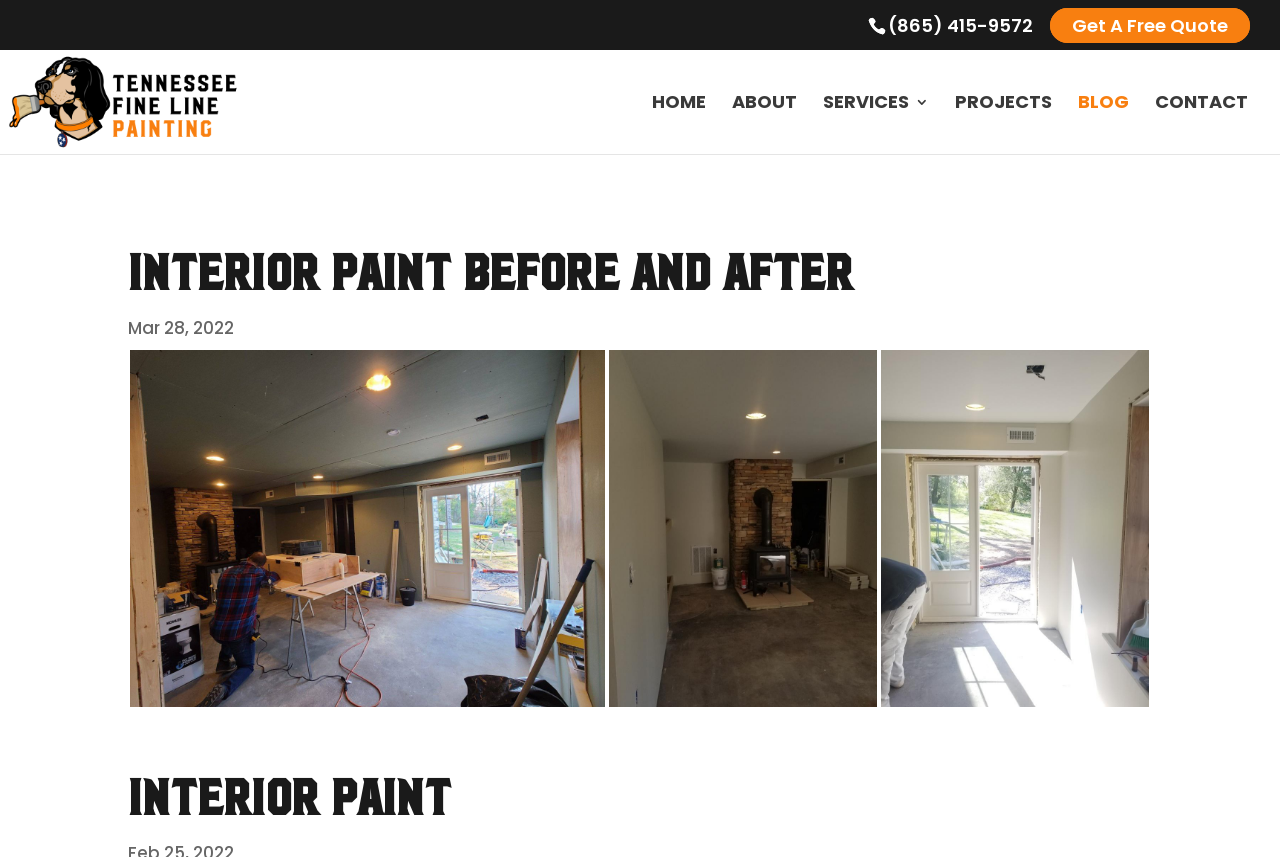What is the category of the painting service?
Carefully analyze the image and provide a detailed answer to the question.

I inferred the category of the painting service by looking at the heading elements with the text 'INTERIOR PAINT BEFORE AND AFTER' and 'INTERIOR PAINT' which are located within the article section.